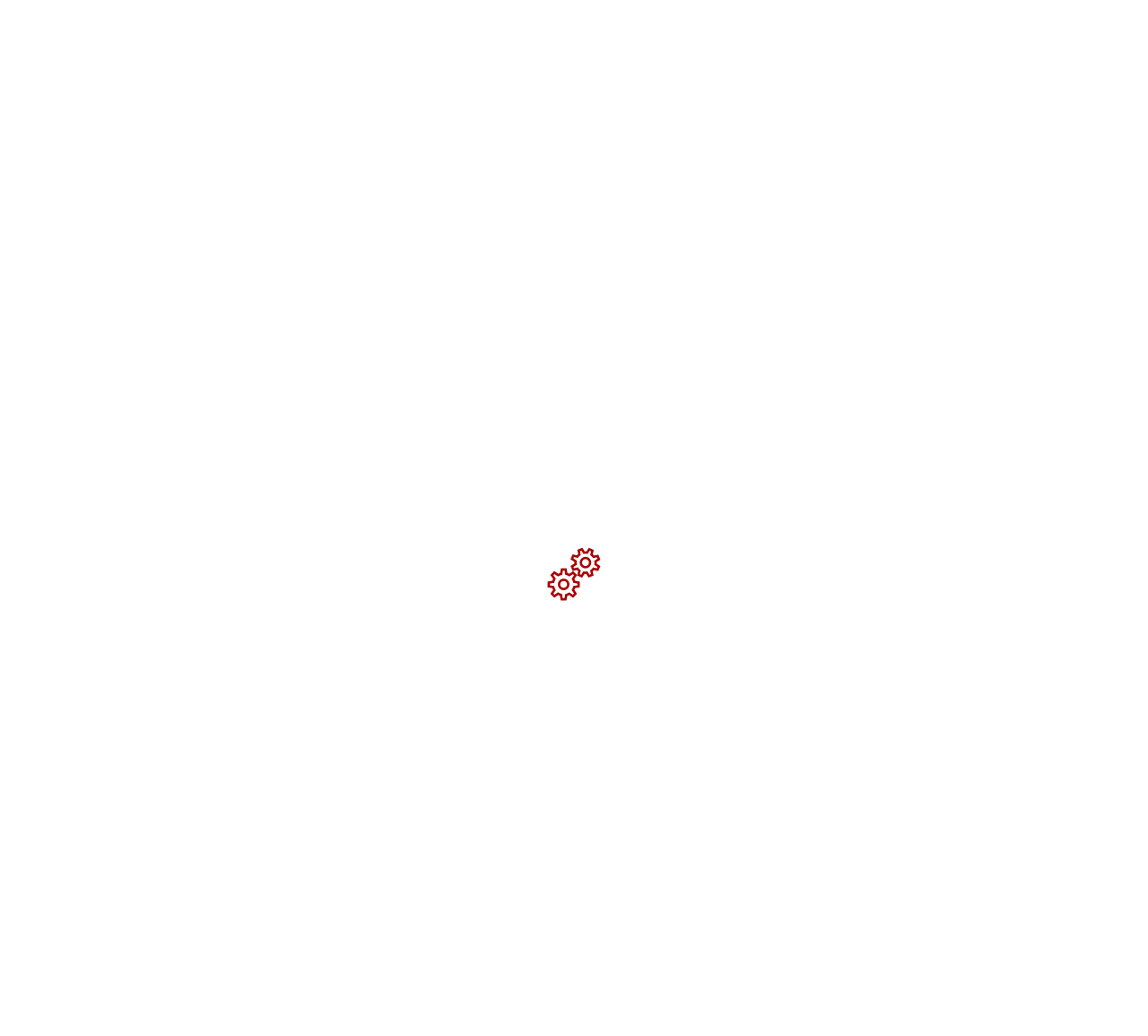Find and provide the bounding box coordinates for the UI element described with: "Lifestyle".

[0.724, 0.254, 0.785, 0.27]